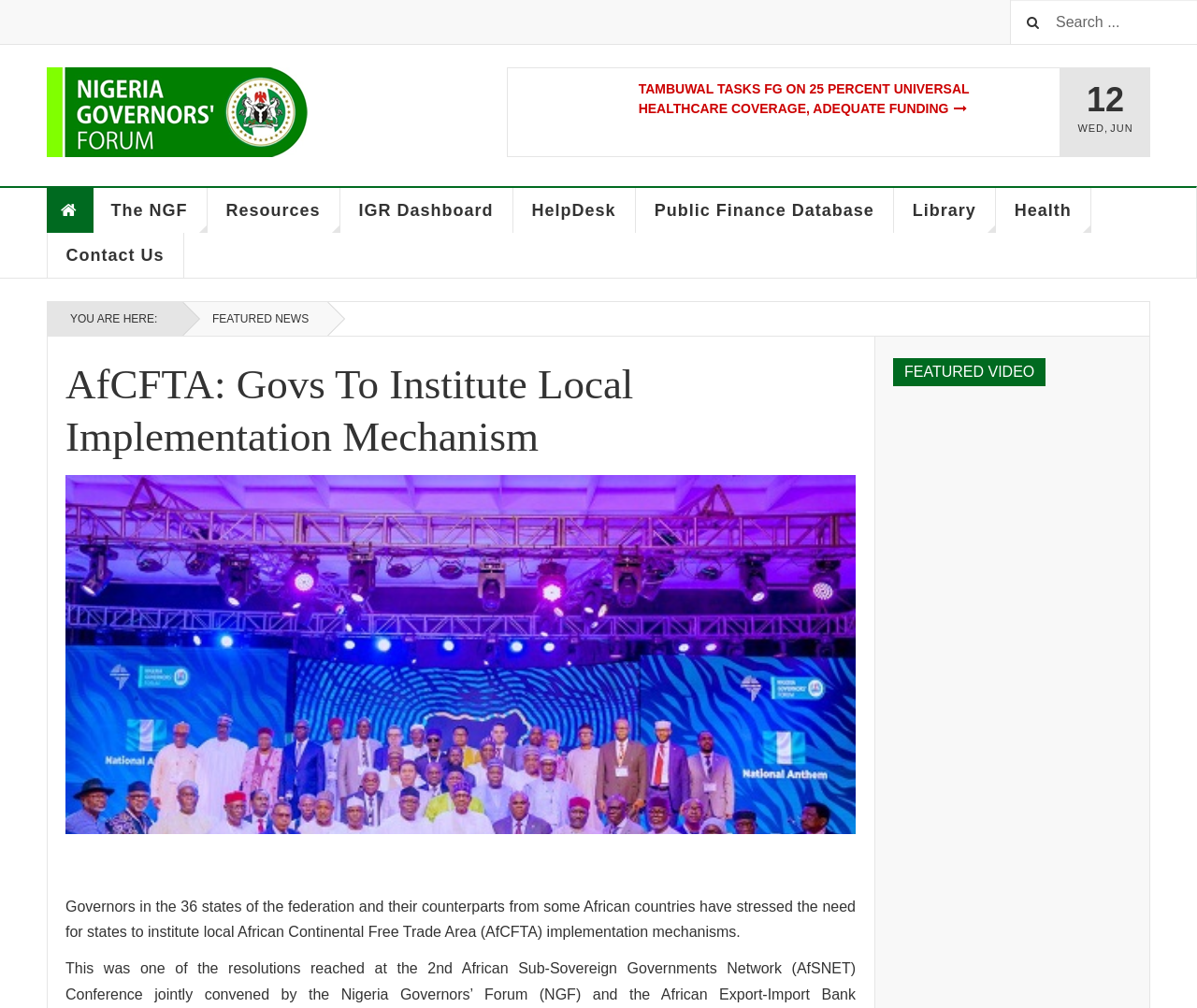What is the main title displayed on this webpage?

AfCFTA: Govs To Institute Local Implementation Mechanism